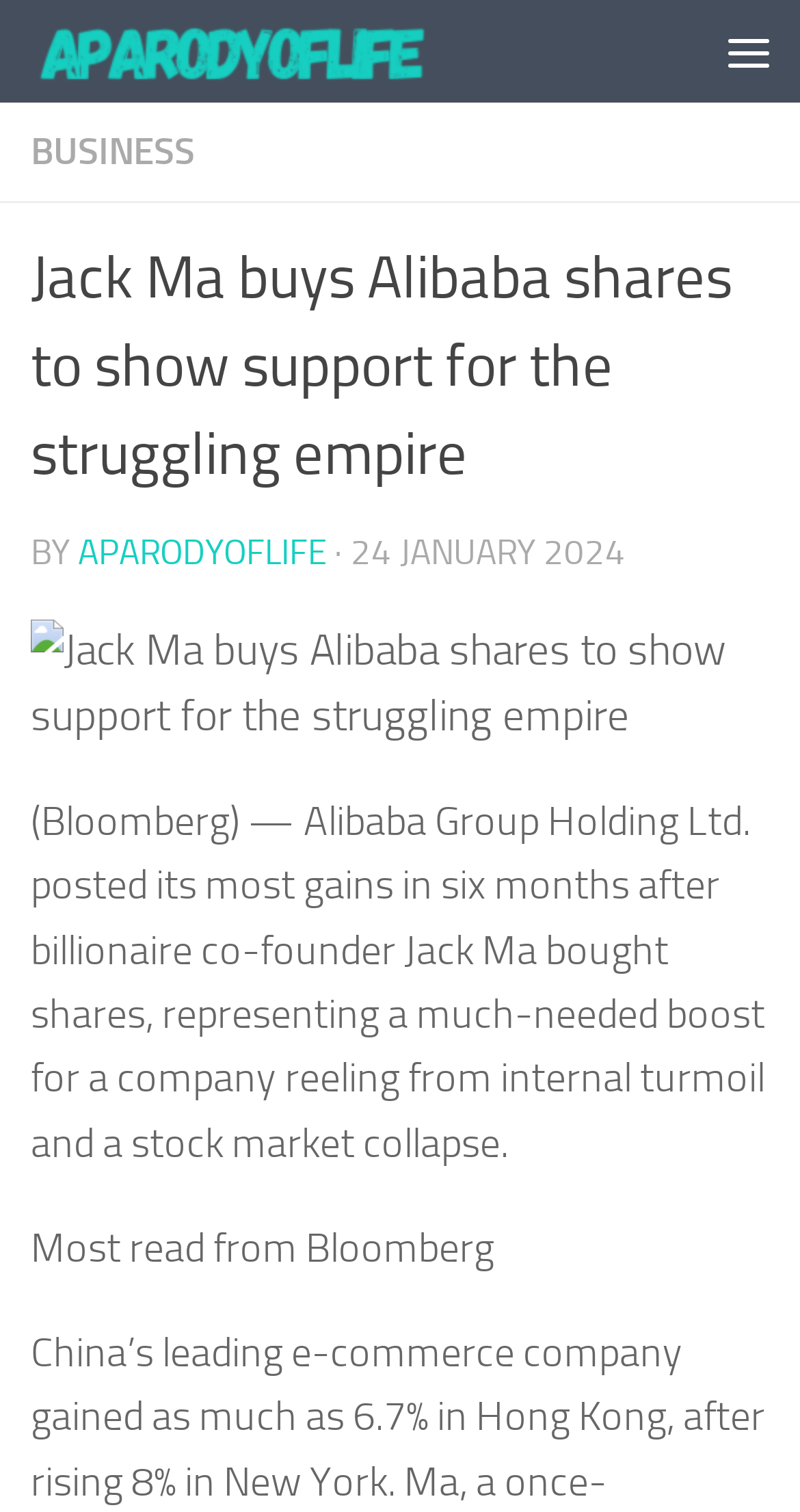Based on the image, please respond to the question with as much detail as possible:
What is the category of the news article?

I determined the category of the news article by looking at the link 'BUSINESS' which is a child element of the 'Menu' button, indicating that it is a category or section of the website.